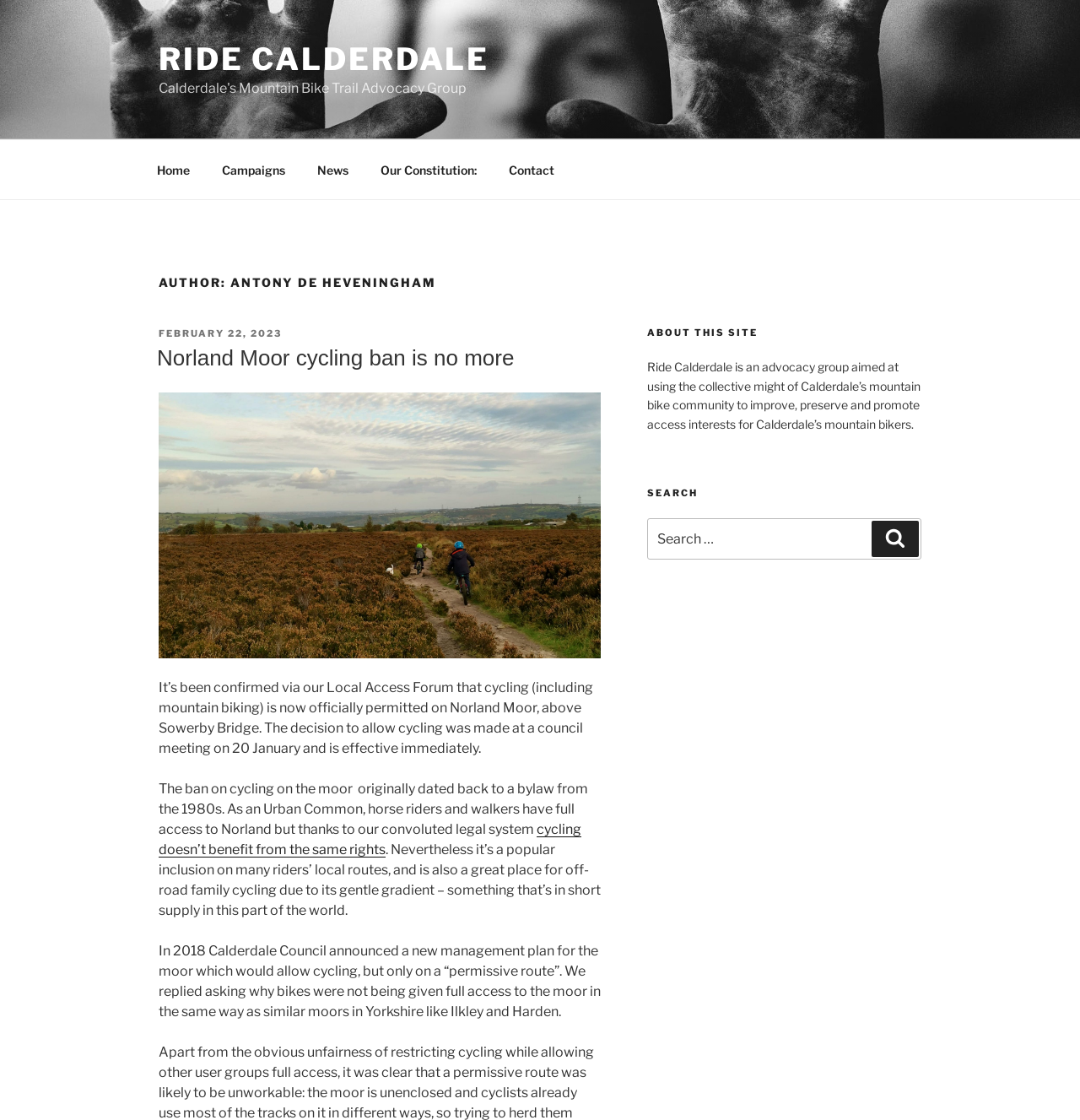What is the date of the council meeting mentioned in the article?
Carefully examine the image and provide a detailed answer to the question.

The date of the council meeting is mentioned in the text 'The decision to allow cycling was made at a council meeting on 20 January and is effective immediately.'